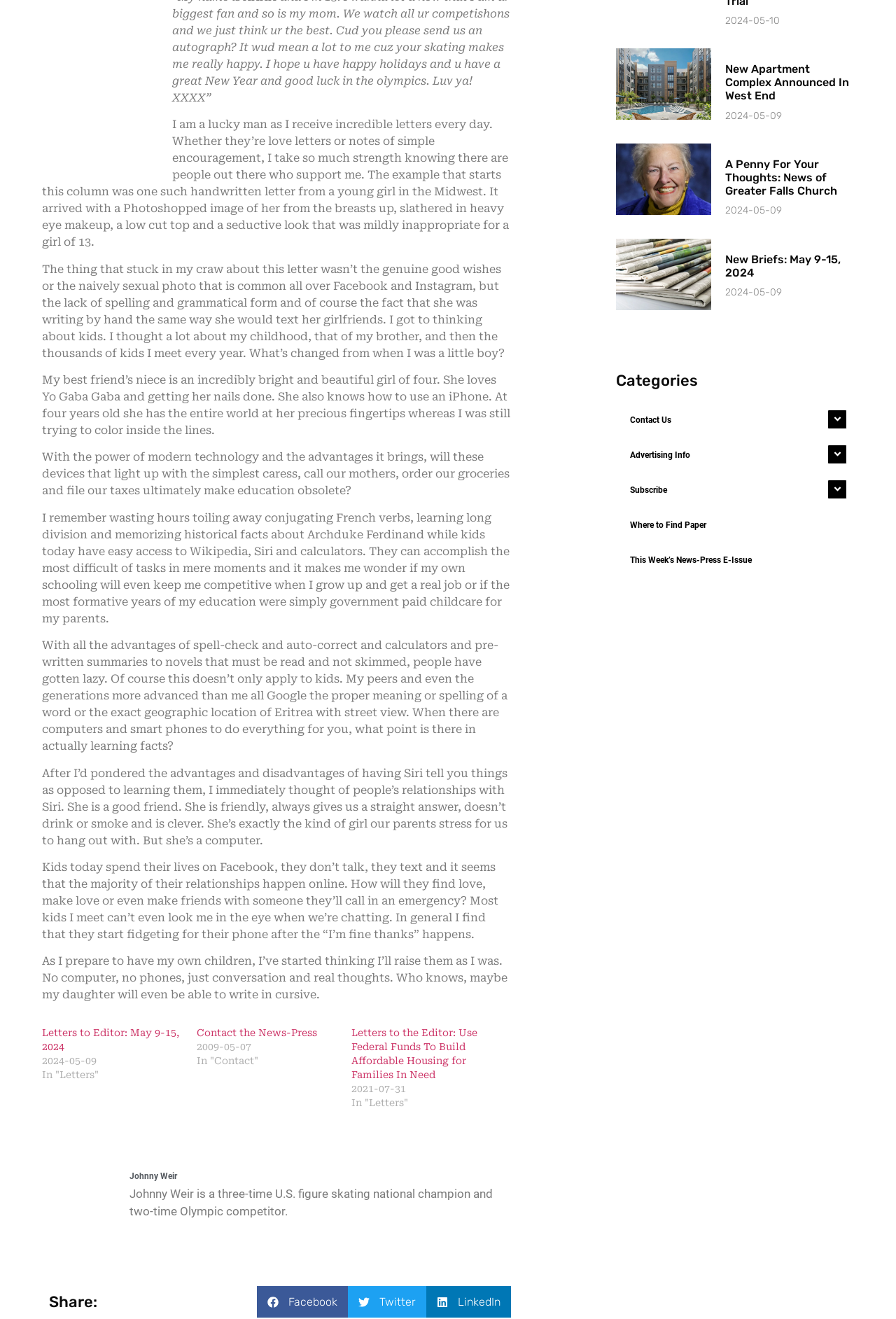Identify the bounding box coordinates for the UI element that matches this description: "Twitter".

[0.388, 0.975, 0.476, 0.999]